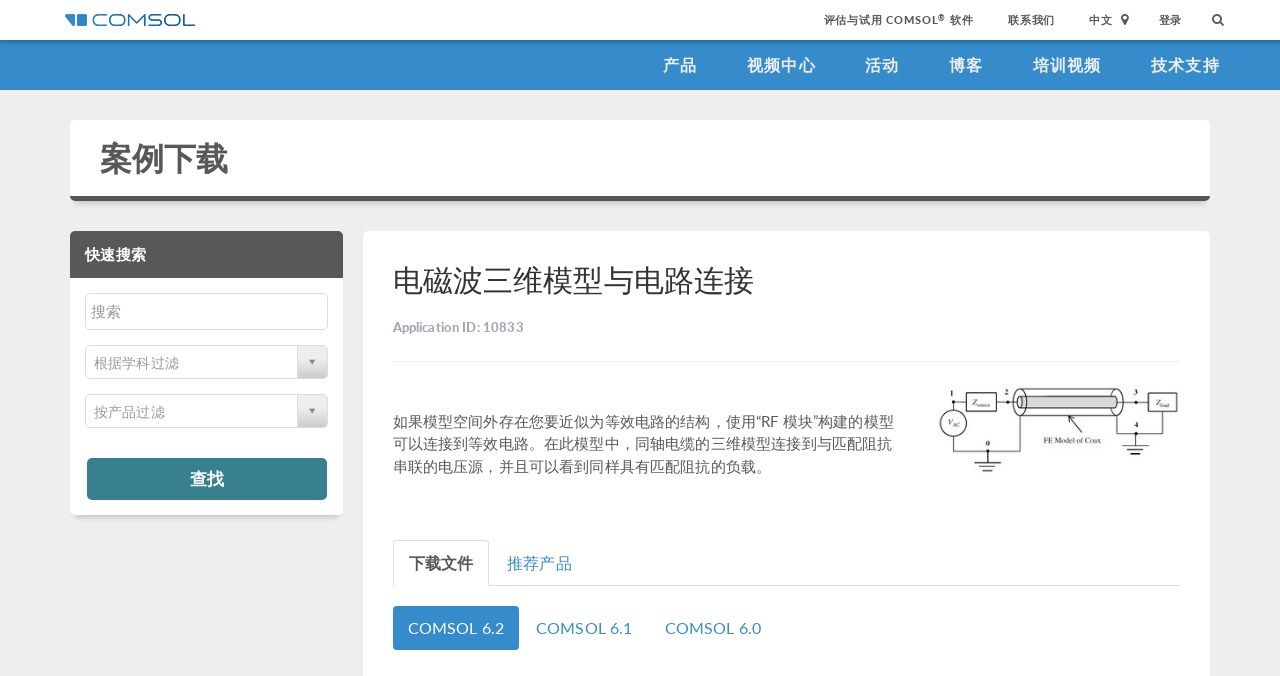Bounding box coordinates are specified in the format (top-left x, top-left y, bottom-right x, bottom-right y). All values are floating point numbers bounded between 0 and 1. Please provide the bounding box coordinate of the region this sentence describes: 评估与试用 COMSOL® 软件

[0.632, 0.0, 0.772, 0.059]